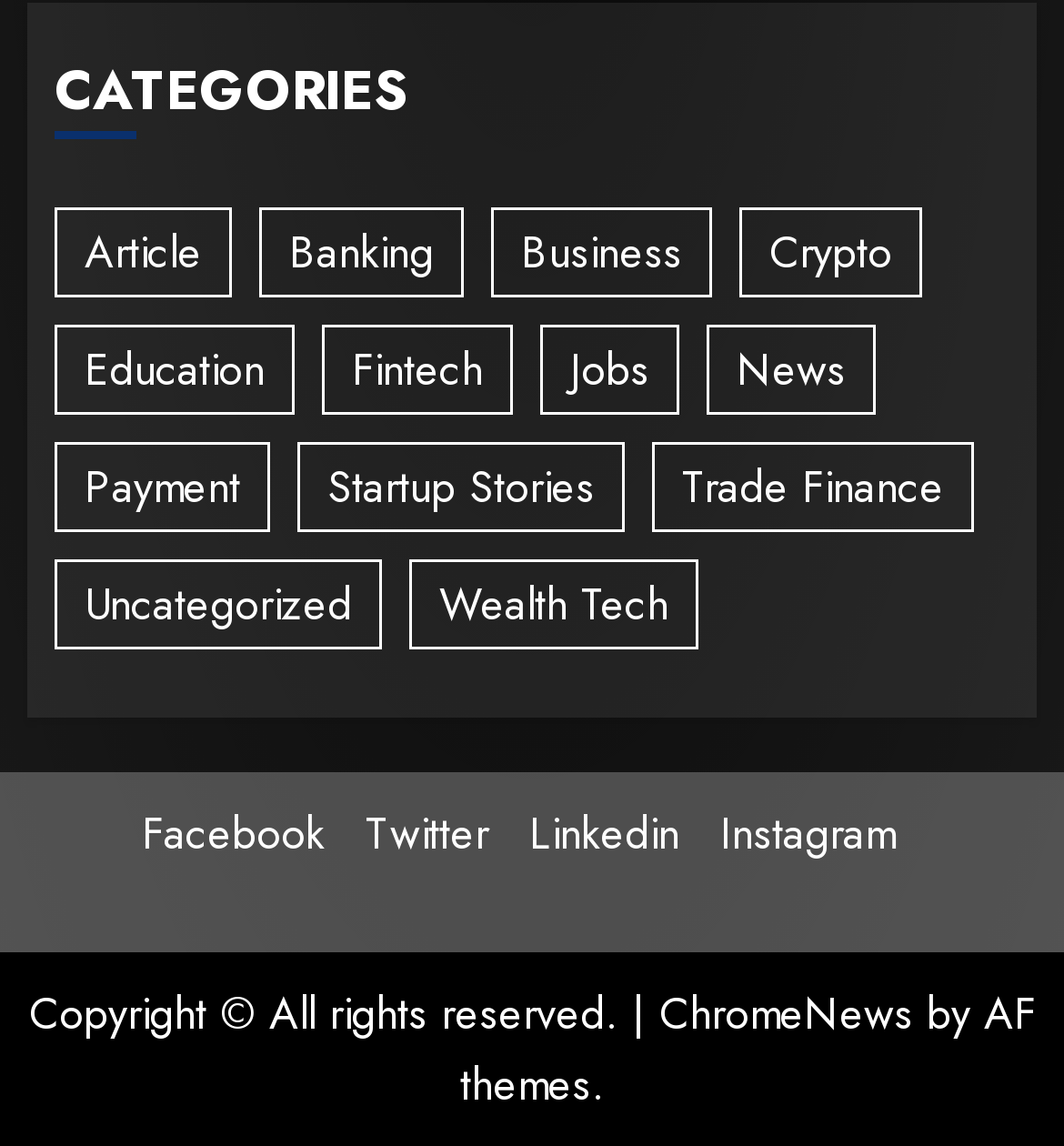Bounding box coordinates are specified in the format (top-left x, top-left y, bottom-right x, bottom-right y). All values are floating point numbers bounded between 0 and 1. Please provide the bounding box coordinate of the region this sentence describes: Wealth Tech

[0.385, 0.489, 0.656, 0.568]